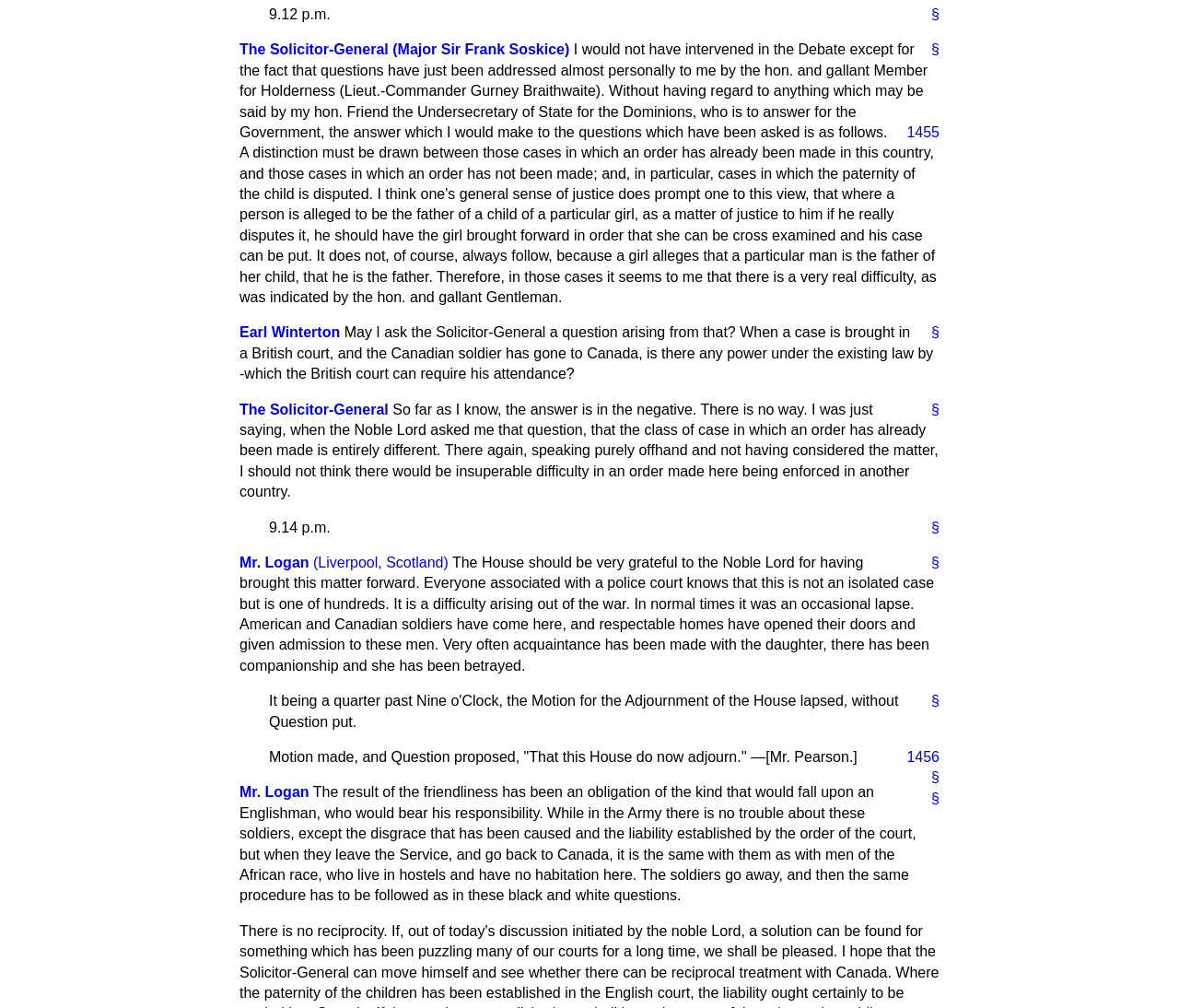Please identify the coordinates of the bounding box that should be clicked to fulfill this instruction: "Follow the link '1455'".

[0.757, 0.121, 0.797, 0.142]